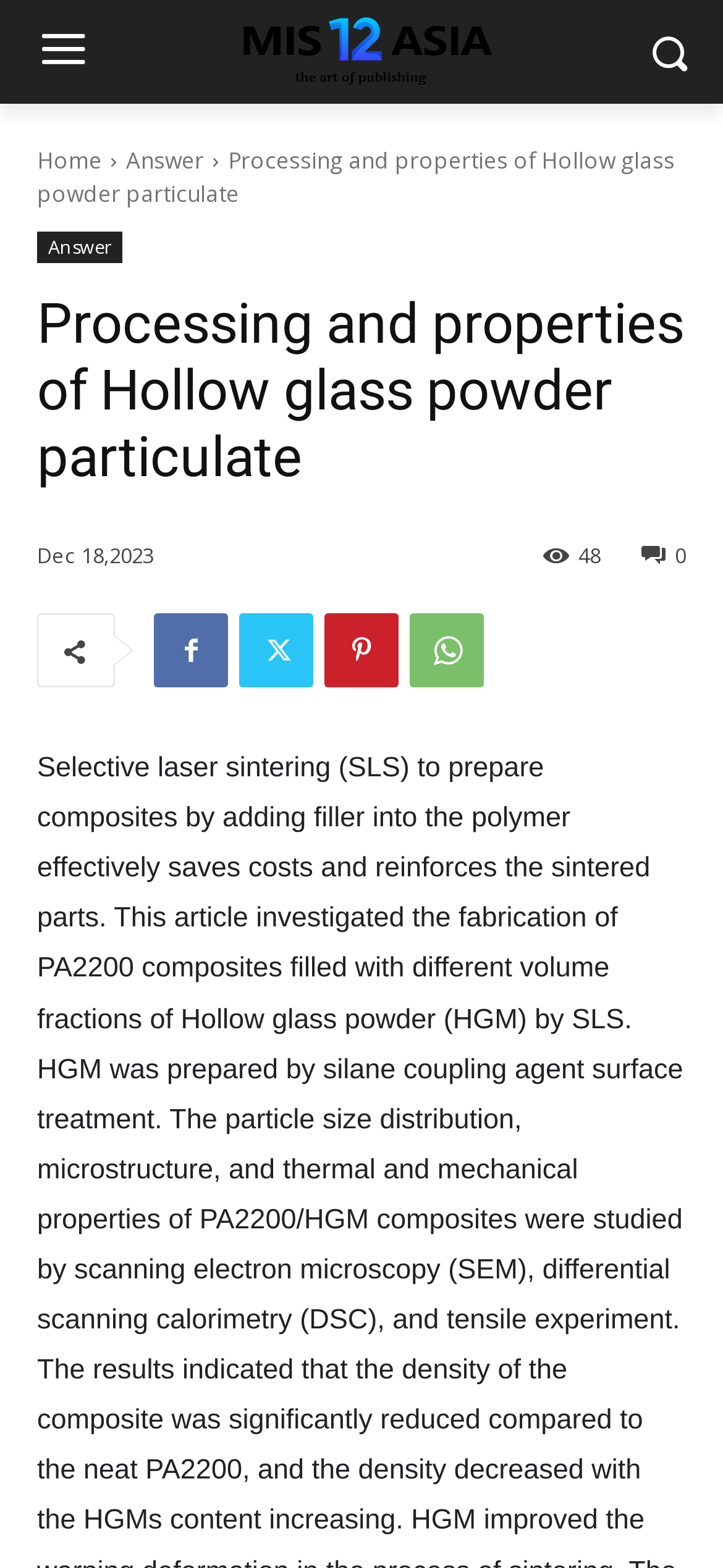Identify the bounding box coordinates of the section that should be clicked to achieve the task described: "read article published on Dec 18, 2023".

[0.051, 0.345, 0.213, 0.363]